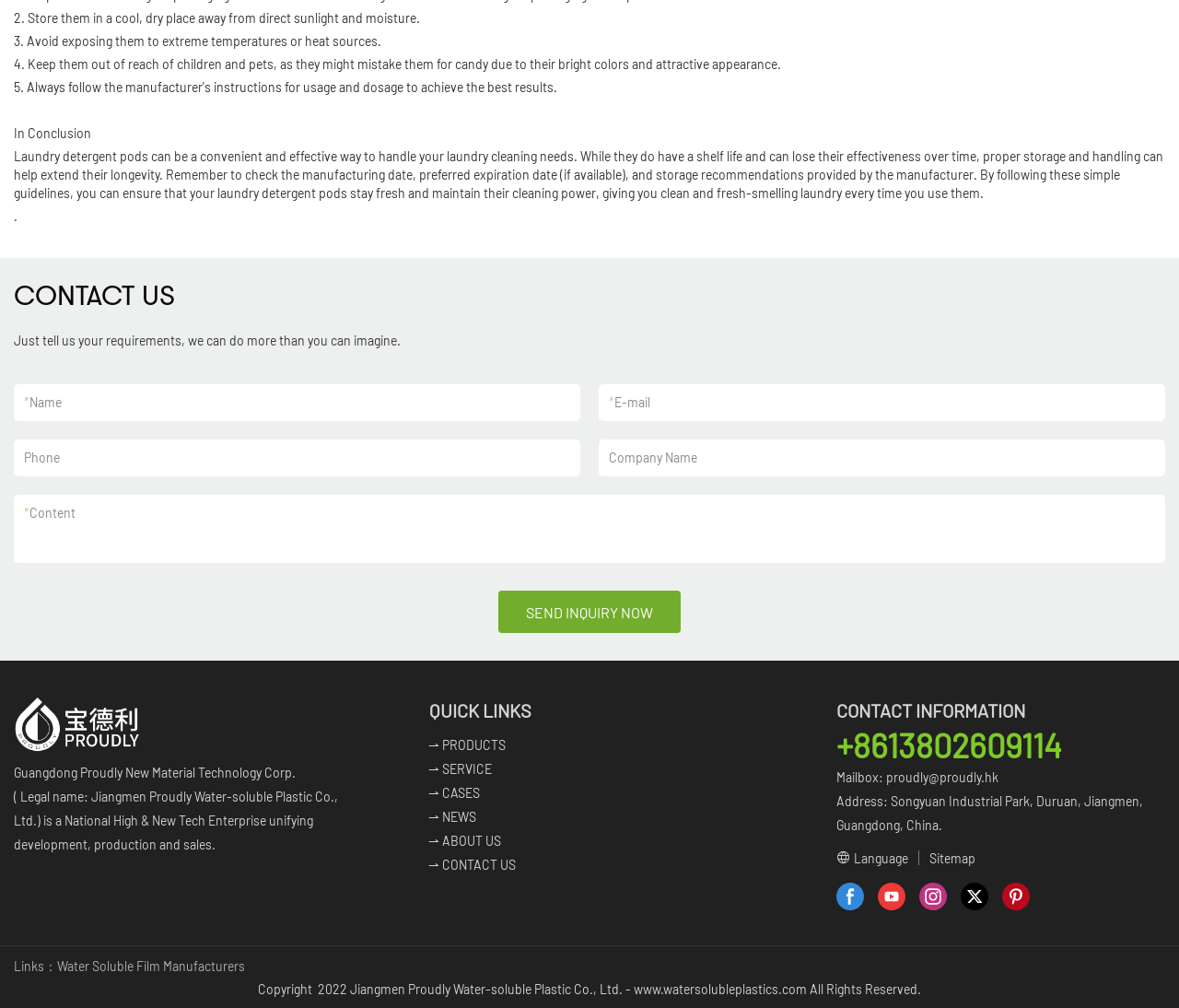Please specify the bounding box coordinates of the element that should be clicked to execute the given instruction: 'Enter your name in the input field'. Ensure the coordinates are four float numbers between 0 and 1, expressed as [left, top, right, bottom].

[0.023, 0.382, 0.48, 0.417]